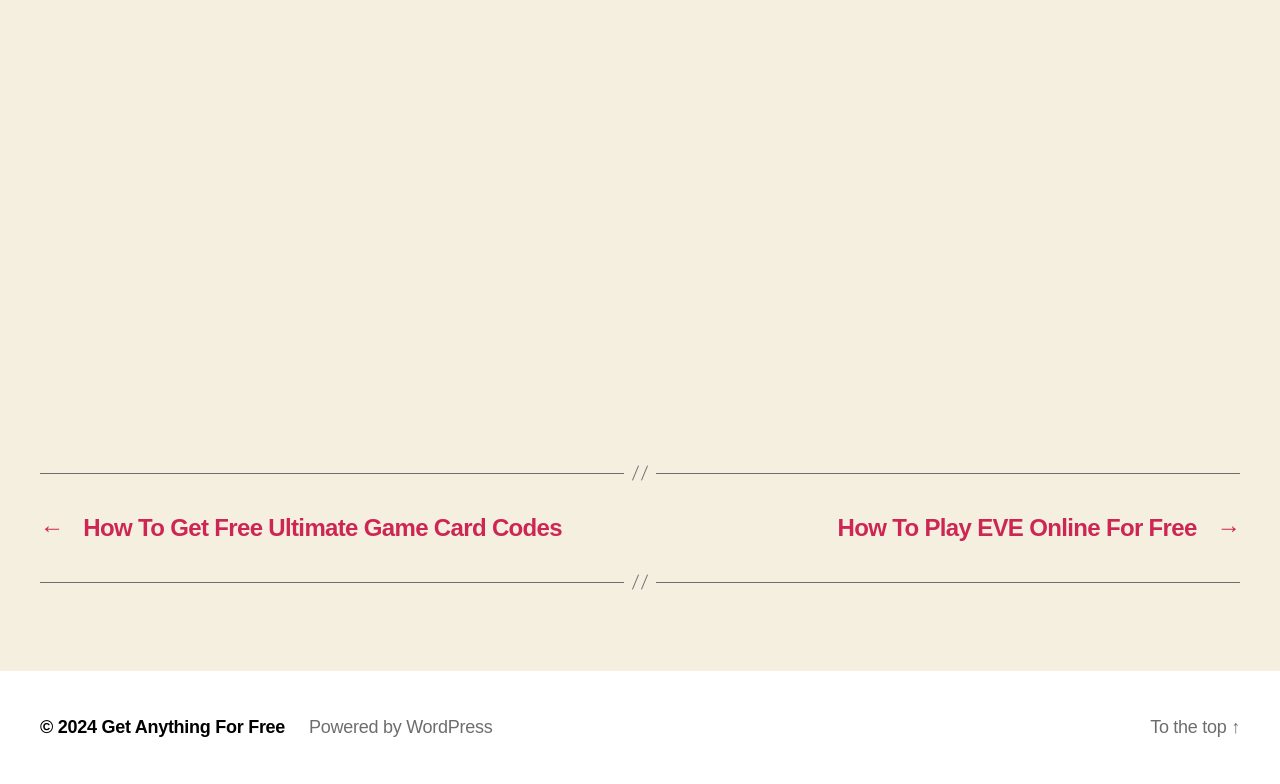What is the purpose of the 'Get Anything For Free' link?
Answer the question with as much detail as possible.

The 'Get Anything For Free' link is located at the bottom of the webpage, and its text suggests that it leads to a page or resource that provides information on how to get free items or services.